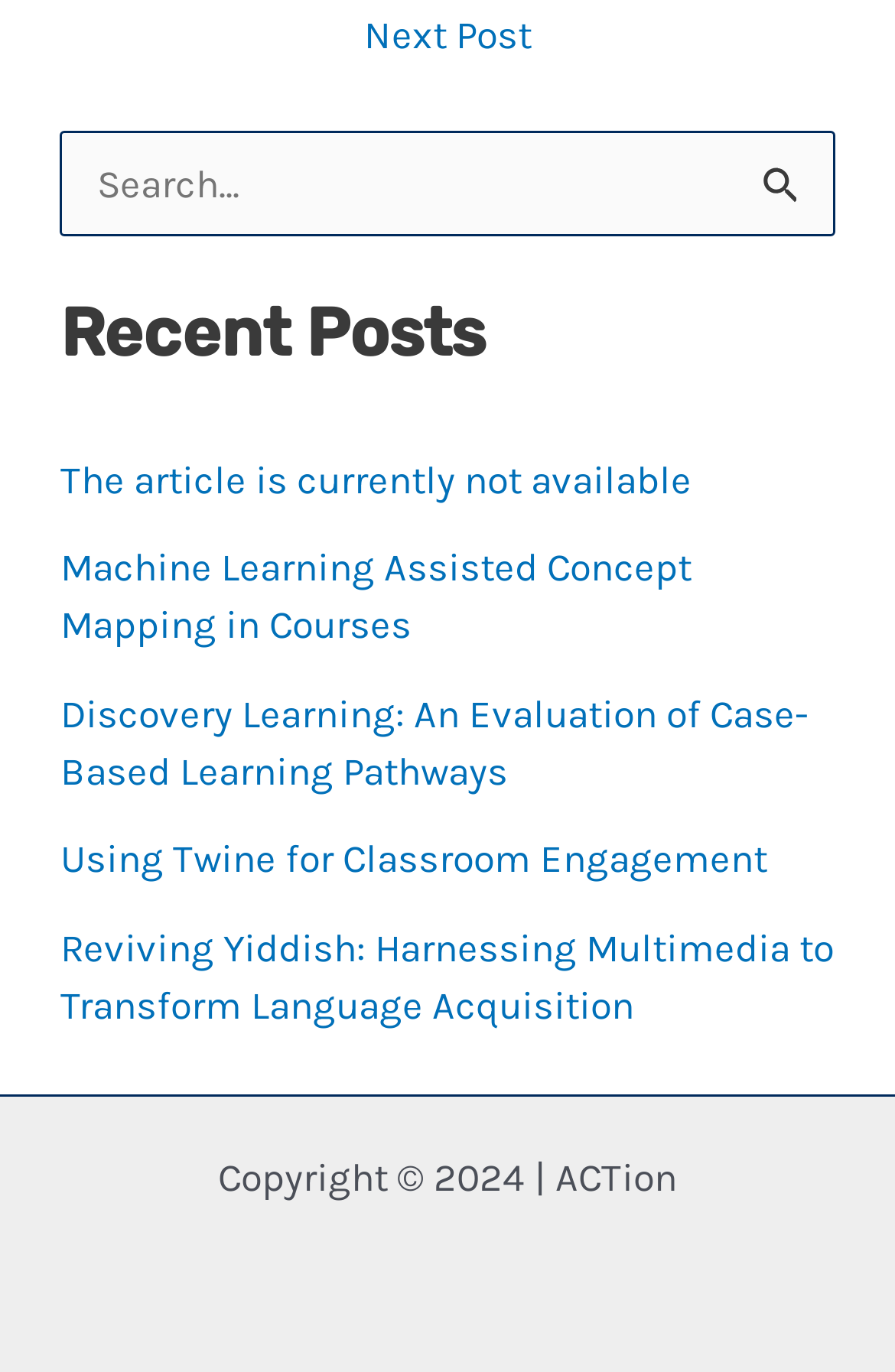Please determine the bounding box coordinates, formatted as (top-left x, top-left y, bottom-right x, bottom-right y), with all values as floating point numbers between 0 and 1. Identify the bounding box of the region described as: Search

[0.85, 0.117, 0.894, 0.156]